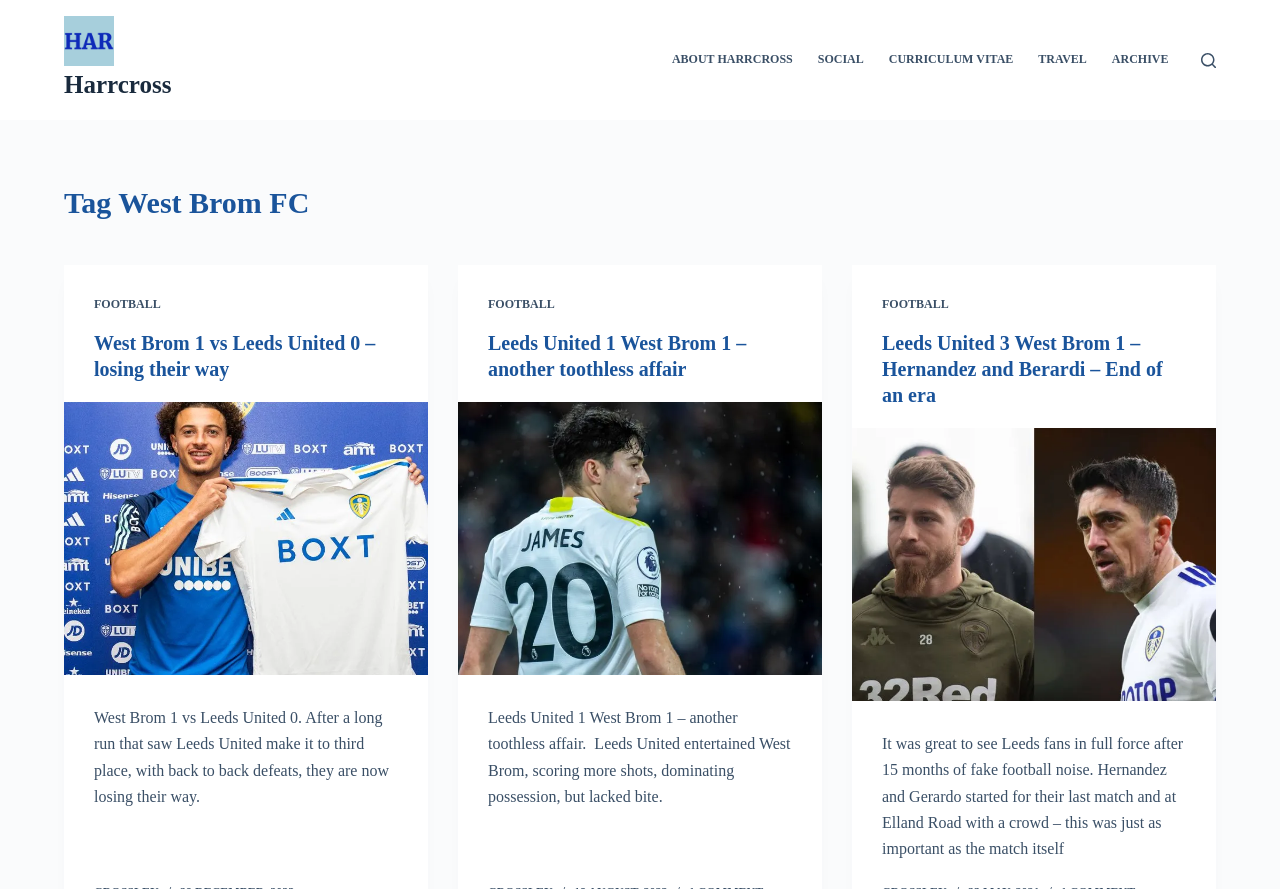What is the title of the first article?
Give a single word or phrase as your answer by examining the image.

West Brom 1 vs Leeds United 0